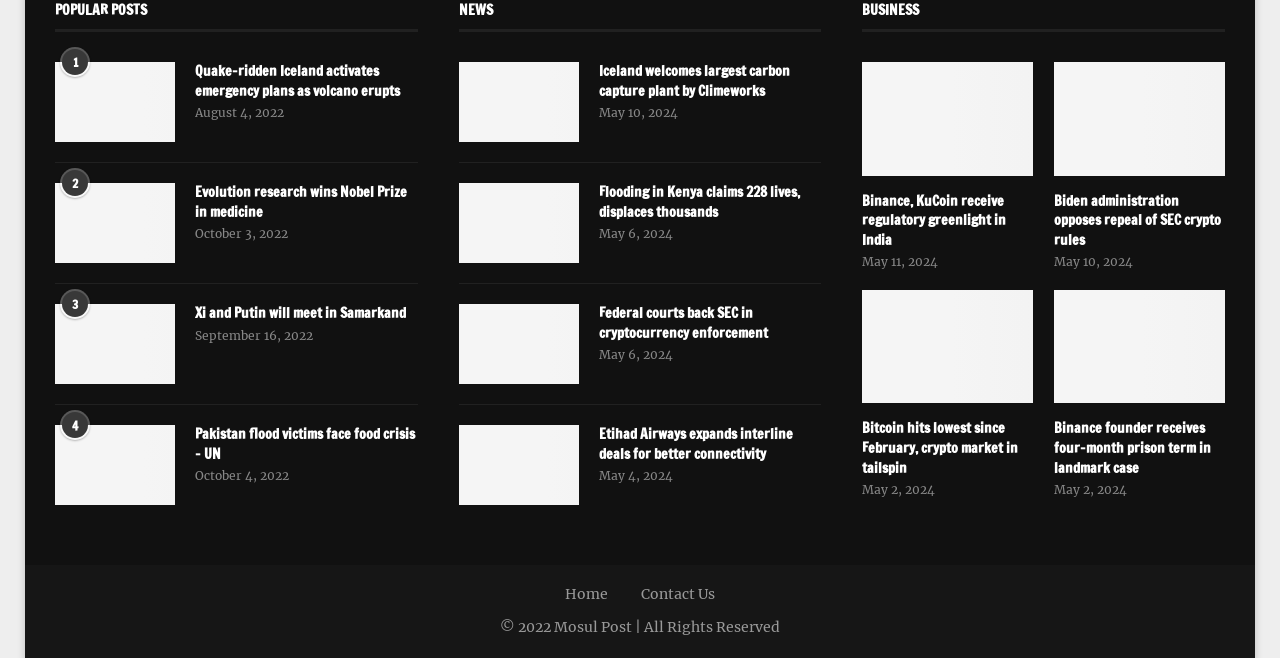How many news categories are there?
Provide a concise answer using a single word or phrase based on the image.

3